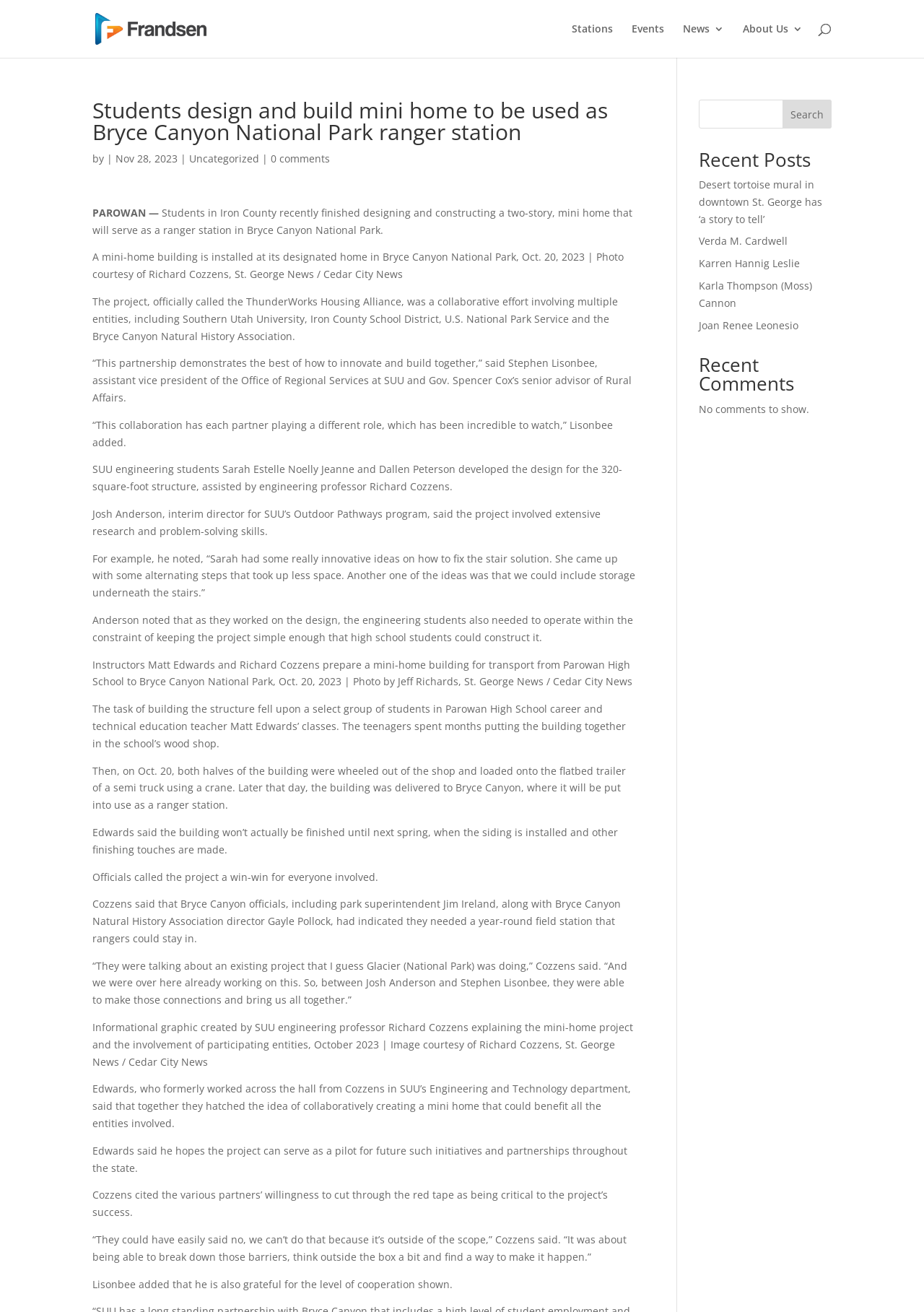Using the element description: "Karla Thompson (Moss) Cannon", determine the bounding box coordinates for the specified UI element. The coordinates should be four float numbers between 0 and 1, [left, top, right, bottom].

[0.756, 0.212, 0.879, 0.236]